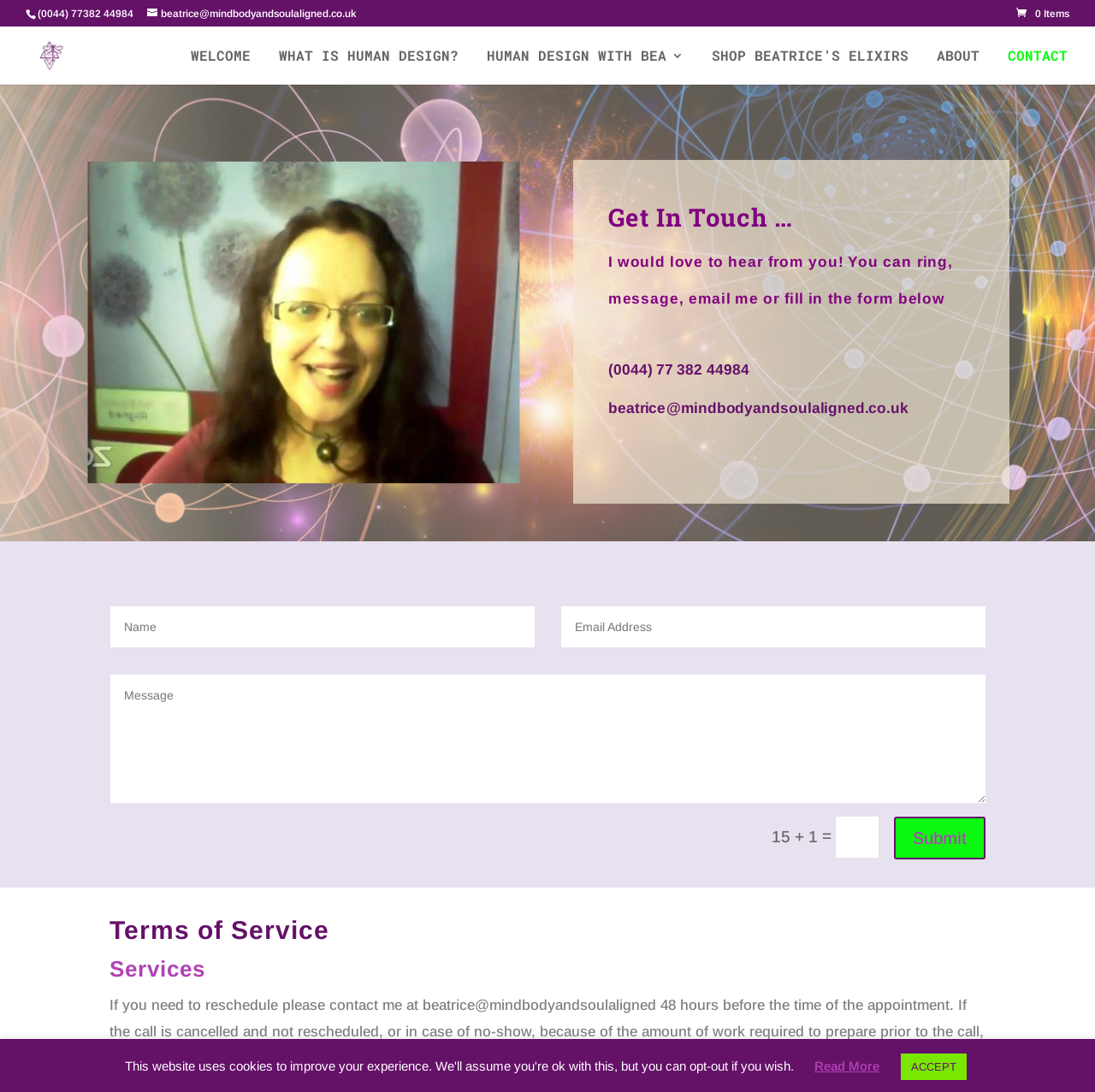Construct a comprehensive description capturing every detail on the webpage.

The webpage is a contact page for "MIND, BODY AND SOUL ALIGNED". At the top, there is a phone number "(0044) 77382 44984" and two links: an email address "beatrice@mindbodyandsoulaligned.co.uk" and a link to "0 Items". 

Below that, there is a logo "MIND, BODY AND SOUL ALIGNED" with an image. To the right of the logo, there are several links: "WELCOME", "WHAT IS HUMAN DESIGN?", "HUMAN DESIGN WITH BEA 3", "SHOP BEATRICE’S ELIXIRS", "ABOUT", and "CONTACT".

Further down, there is a section with a heading "Get In Touch …" and a subheading "I would love to hear from you! You can ring, message, email me or fill in the form below". Below this, there is a phone number "(0044) 77 382 44984" and an email address "beatrice@mindbodyandsoulaligned.co.uk". 

There is a form with three text boxes and a submit button "Submit 5". Above the form, there is an image. 

At the bottom of the page, there are three headings: "Terms of Service", "Services", and a paragraph of text describing the cancellation policy for appointments. There is also a link "Read More" and a button "ACCEPT".